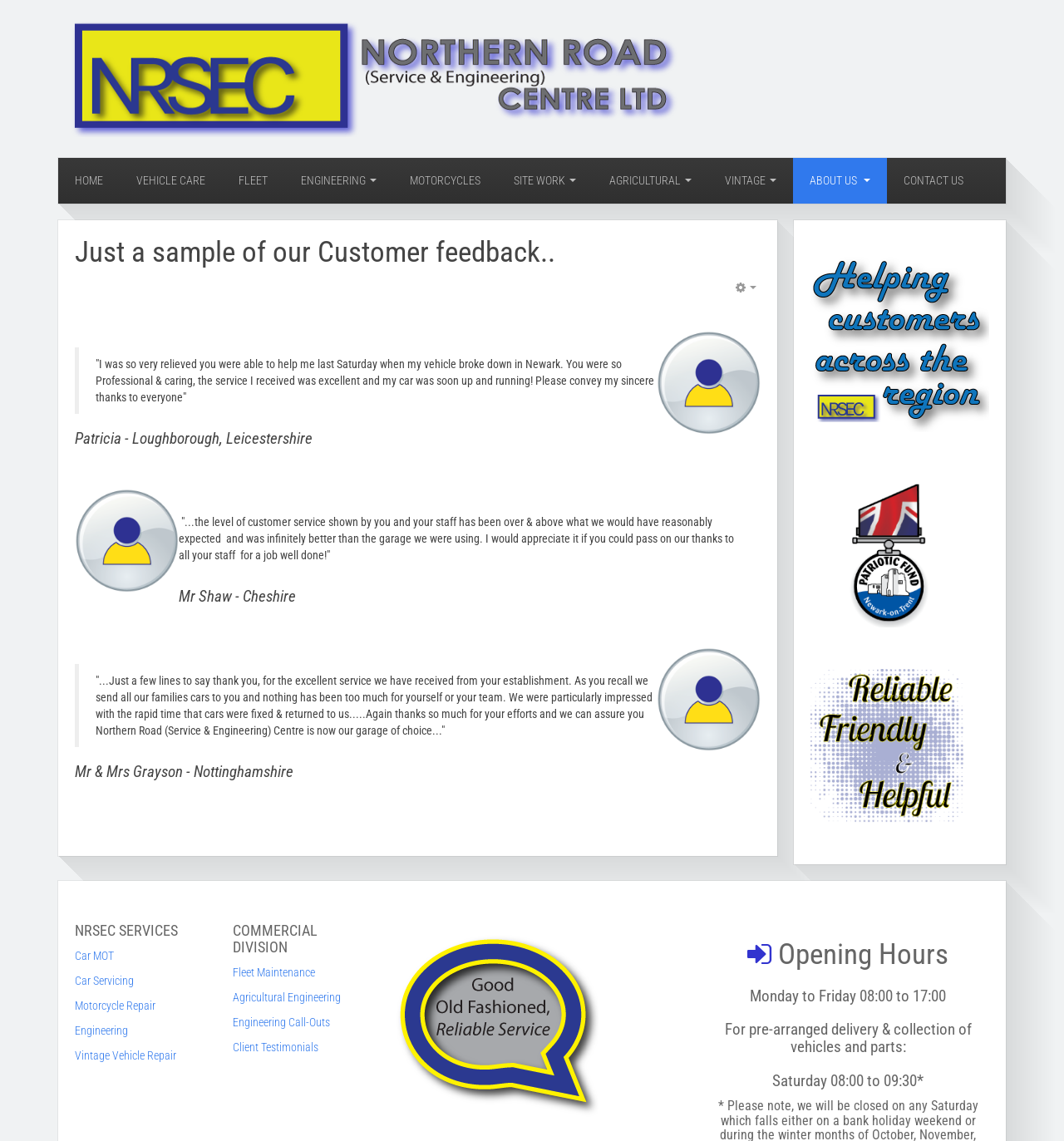Analyze the image and deliver a detailed answer to the question: How many divisions are there?

Based on the webpage, I can see that there are two divisions, which are NRSEC SERVICES and COMMERCIAL DIVISION, each with its own set of services and links.